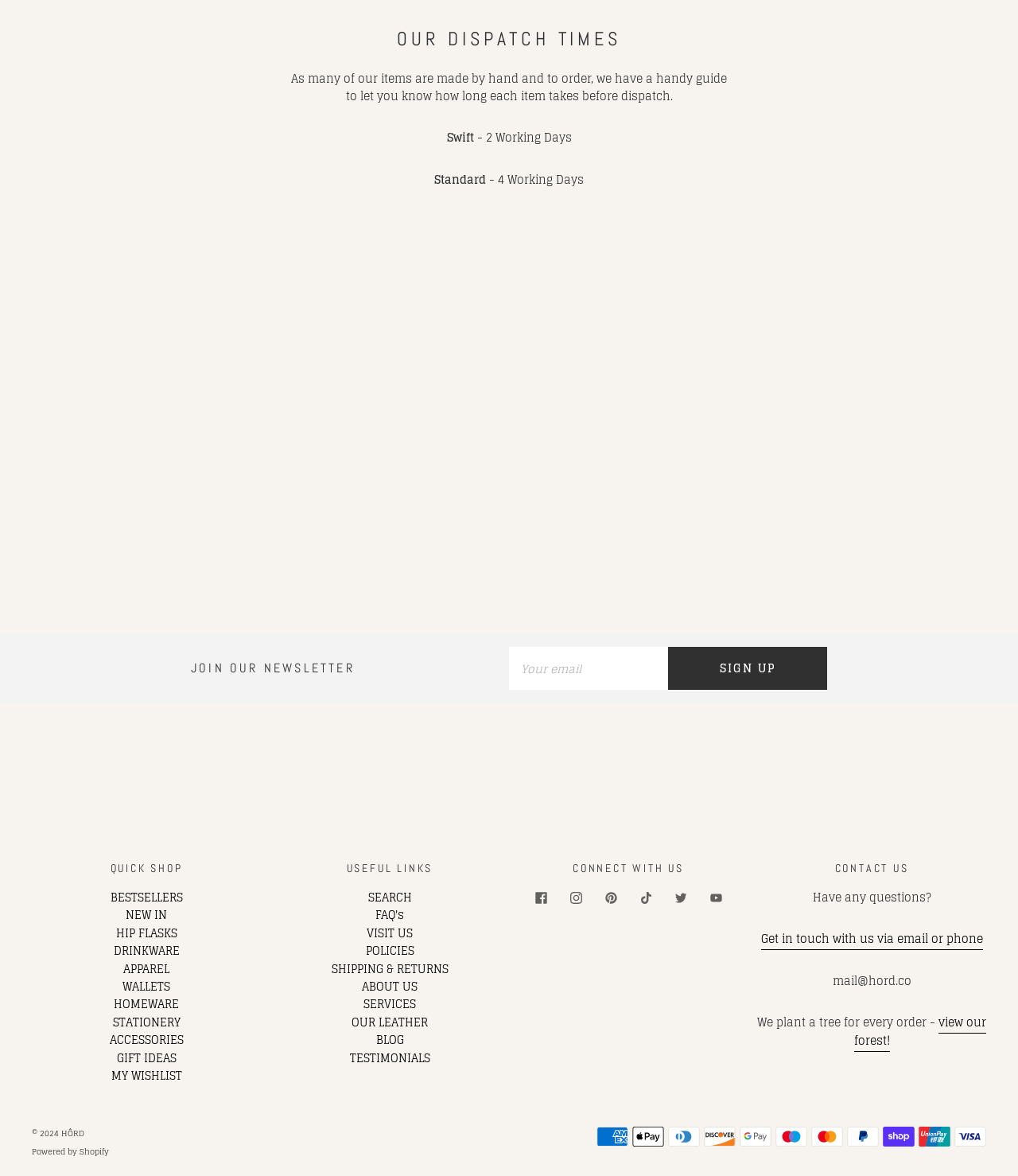What is the company's environmental initiative?
Provide a detailed and well-explained answer to the question.

Under the 'CONTACT US' section, it is stated that 'We plant a tree for every order', indicating that the company has an environmental initiative to plant trees for every order received.